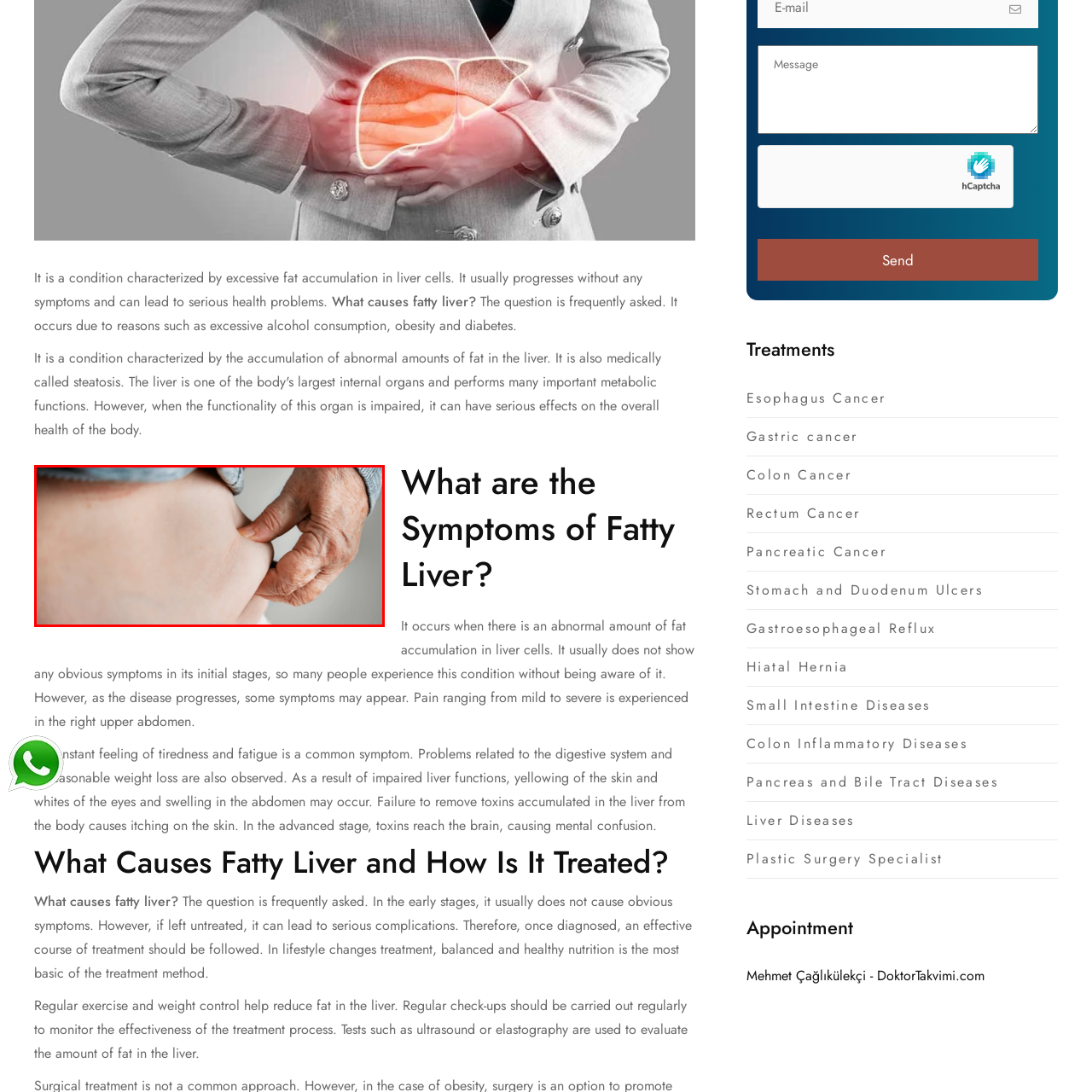What are the significant contributors to fatty liver disease?
Examine the red-bounded area in the image carefully and respond to the question with as much detail as possible.

The caption indicates that factors like obesity, excess alcohol consumption, and diabetes are significant contributors to fatty liver disease, emphasizing the importance of maintaining a healthy lifestyle to address health risks associated with this affliction.